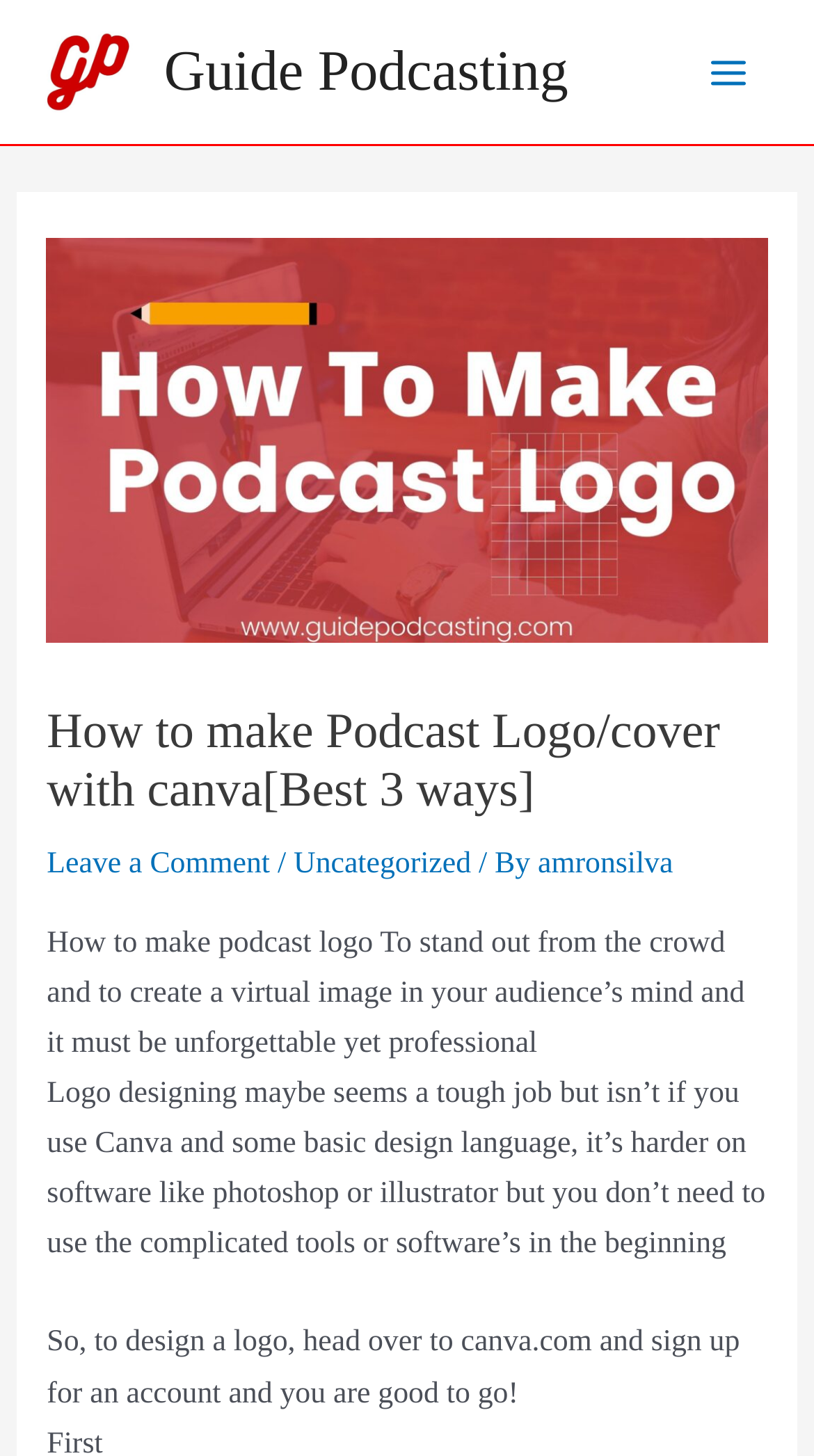Generate an in-depth caption that captures all aspects of the webpage.

The webpage is a guide on how to make a podcast logo easily using Canva, with three different methods: designing it yourself, using templates, and hiring freelancers. 

At the top left, there is a link to "Guide Podcasting" accompanied by an image with the same name. To the right of this link, there is another link with the same name. On the top right, there is a button labeled "Main Menu" with an image inside it.

Below the top section, there is a large header section that spans almost the entire width of the page. Within this section, there is an image related to "how to make podcast logo" at the top, followed by a heading that reads "How to make Podcast Logo/cover with canva[Best 3 ways]". 

Underneath the heading, there are three links: "Leave a Comment", "Uncategorized", and "amronsilva", separated by forward slashes. Below these links, there are three paragraphs of text that provide a brief introduction to the importance of having a professional podcast logo, the ease of designing a logo using Canva, and the steps to get started with designing a logo on Canva.